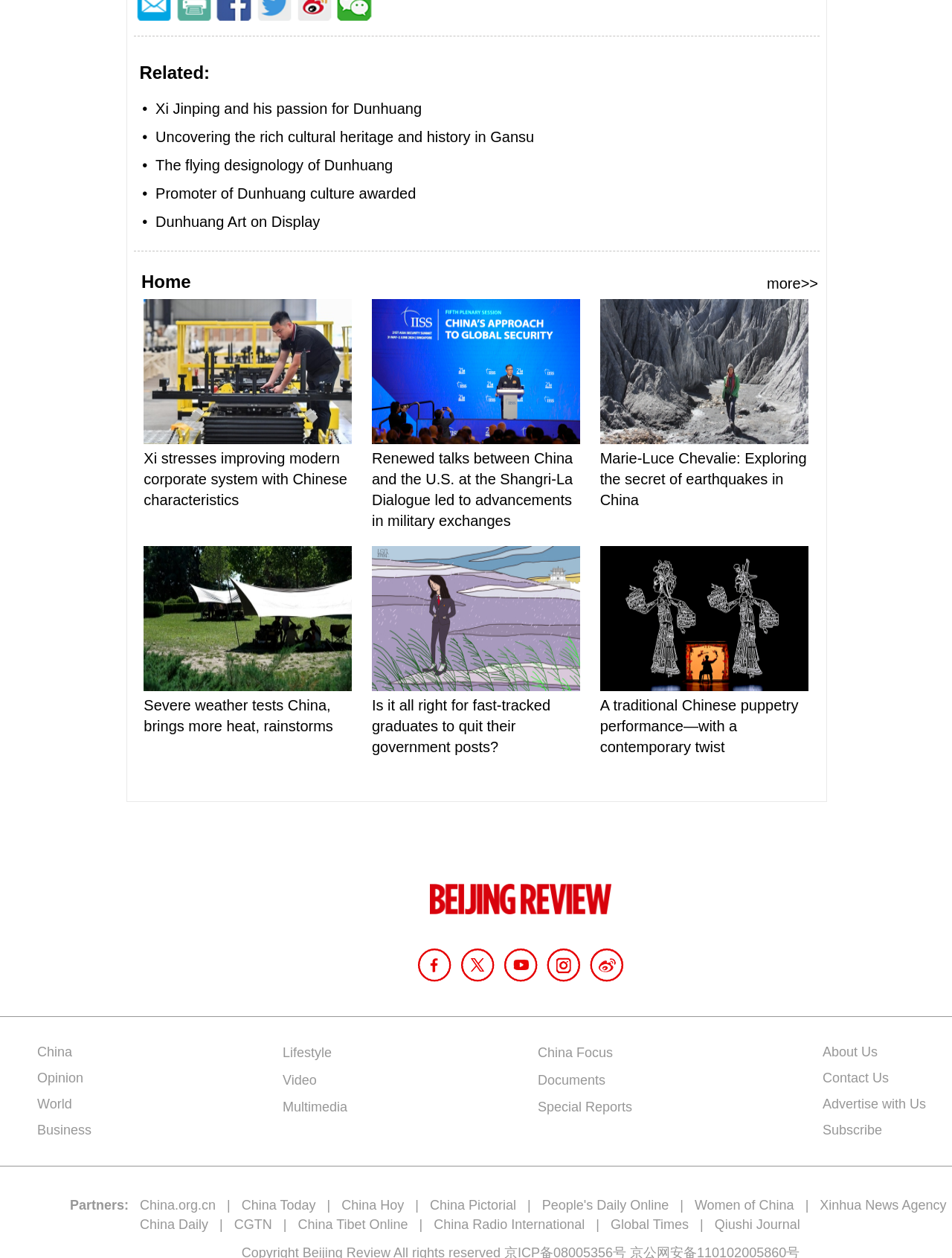Please specify the bounding box coordinates of the element that should be clicked to execute the given instruction: 'Click on Uncovering the rich cultural heritage and history in Gansu'. Ensure the coordinates are four float numbers between 0 and 1, expressed as [left, top, right, bottom].

[0.163, 0.103, 0.561, 0.116]